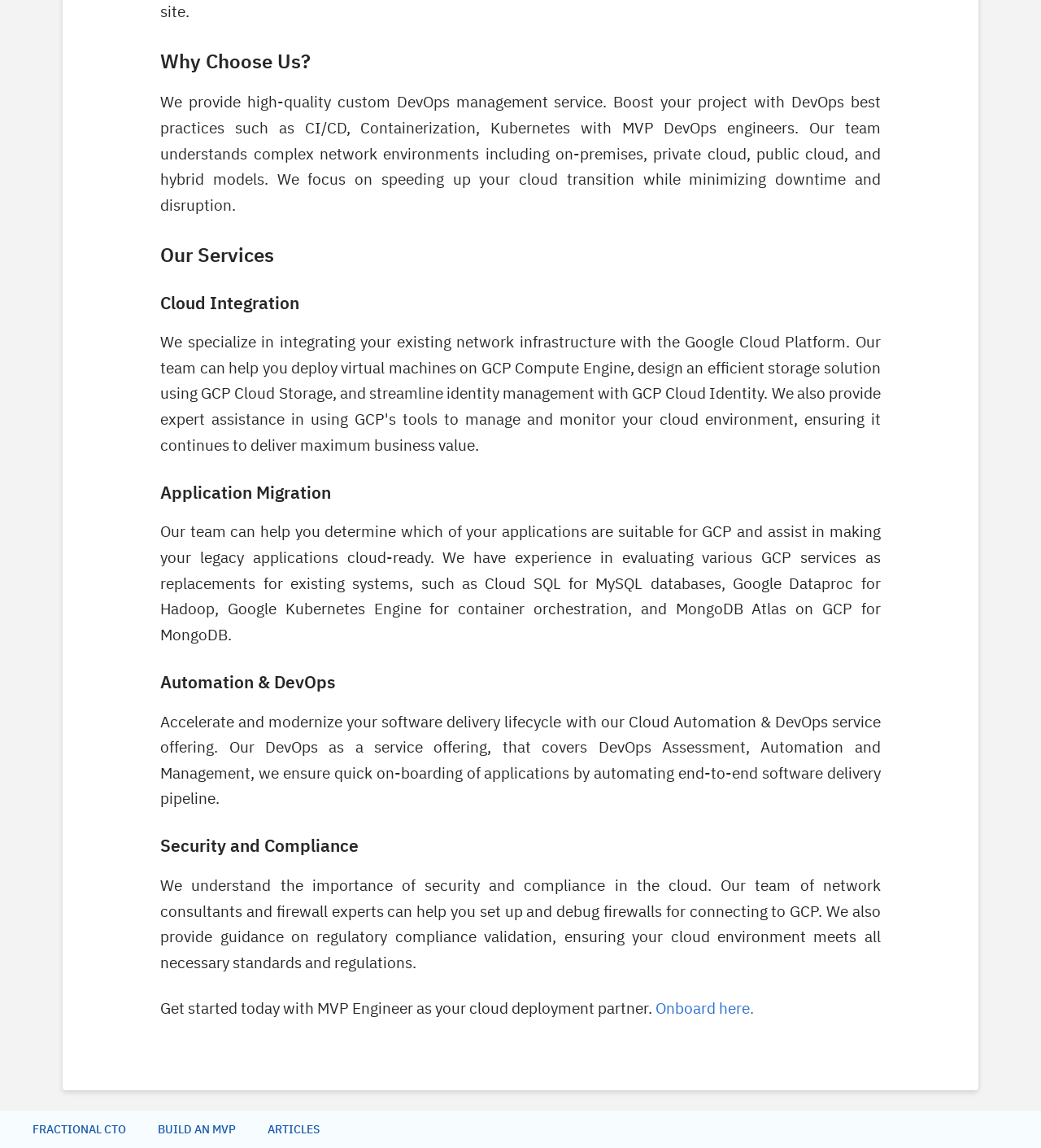Given the description "Fractional CTO", provide the bounding box coordinates of the corresponding UI element.

[0.031, 0.977, 0.121, 0.99]